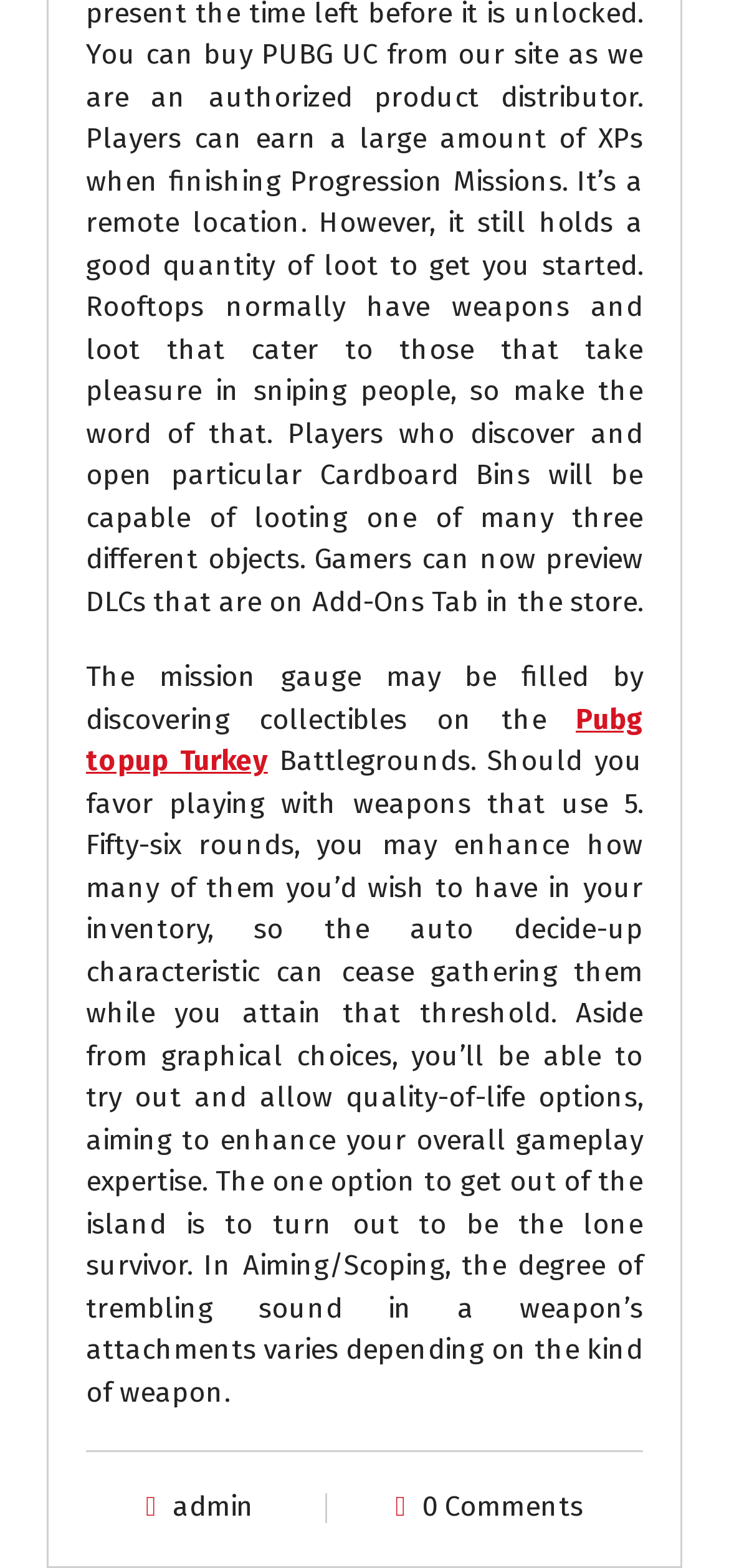Please specify the bounding box coordinates in the format (top-left x, top-left y, bottom-right x, bottom-right y), with all values as floating point numbers between 0 and 1. Identify the bounding box of the UI element described by: admin

[0.237, 0.95, 0.35, 0.972]